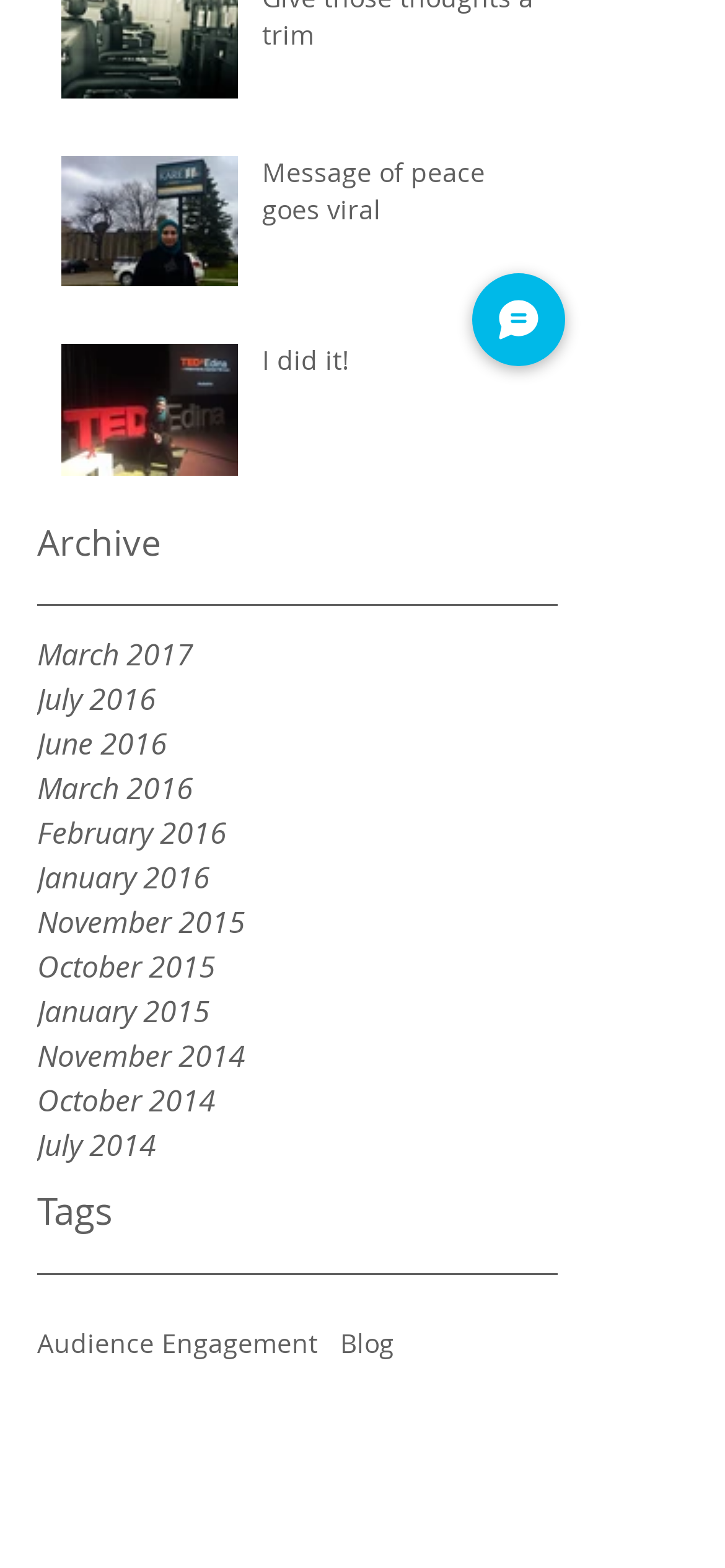From the webpage screenshot, predict the bounding box coordinates (top-left x, top-left y, bottom-right x, bottom-right y) for the UI element described here: September 2017

None